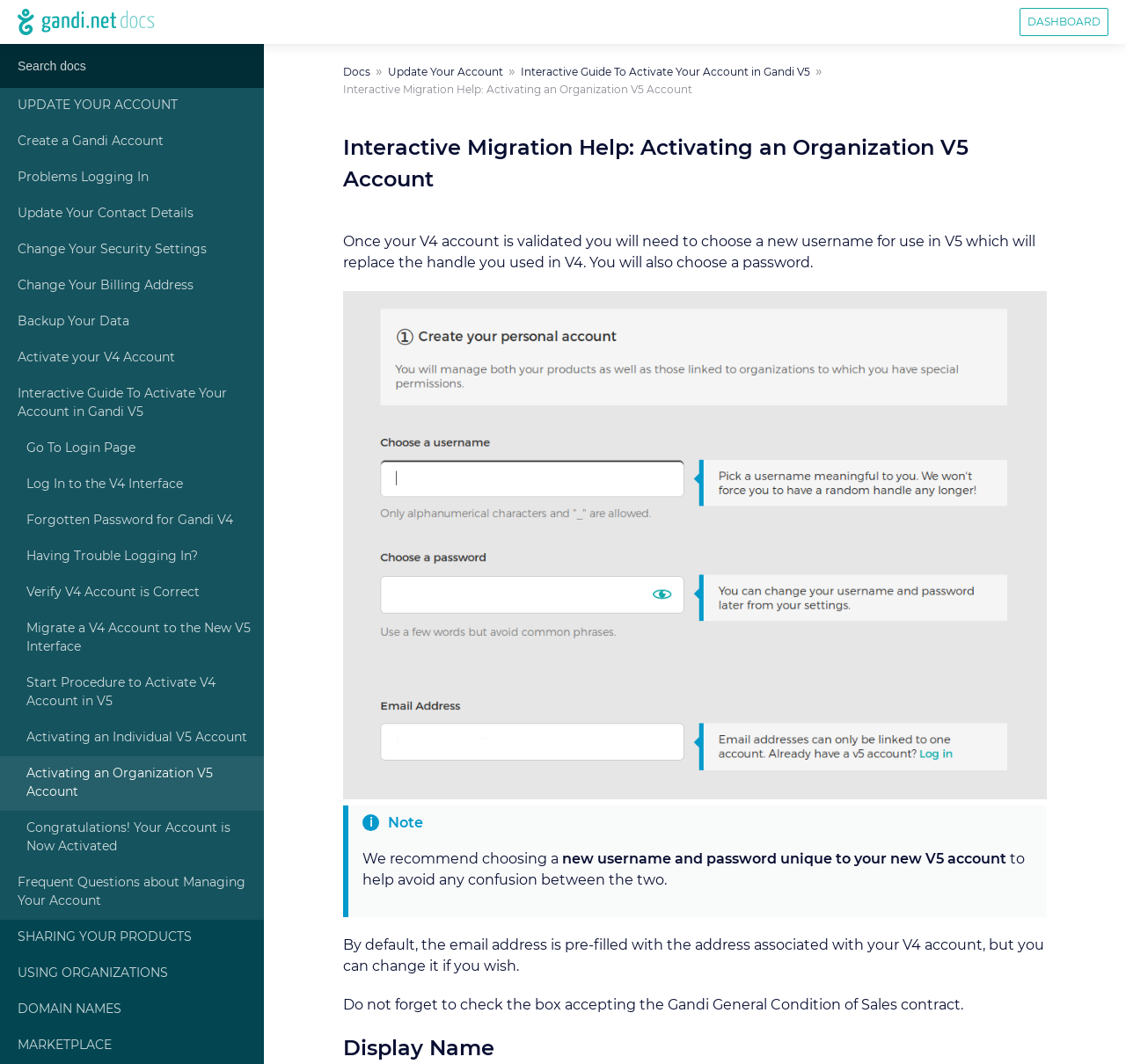Please locate the clickable area by providing the bounding box coordinates to follow this instruction: "Search for documentation".

[0.0, 0.041, 0.234, 0.083]